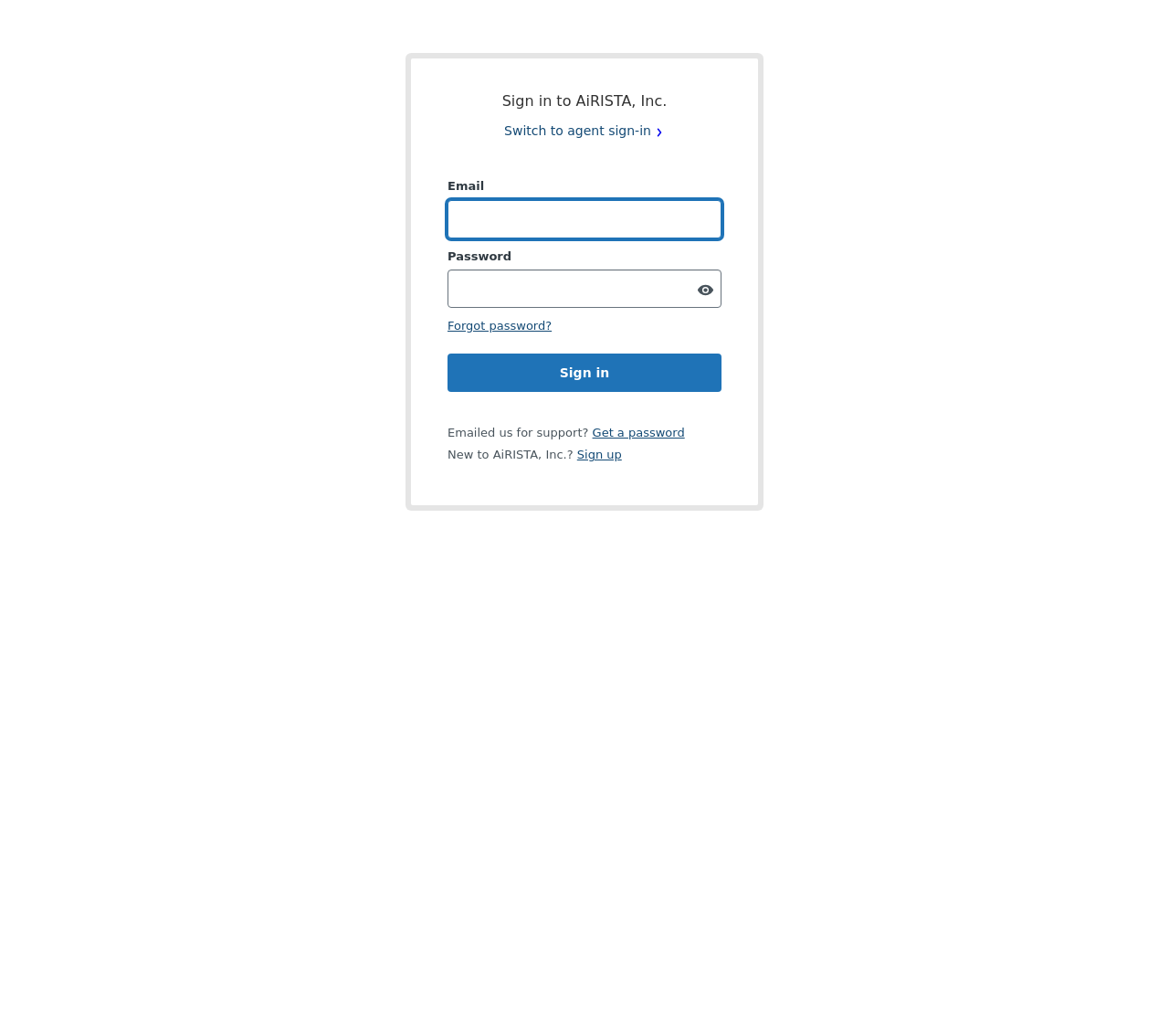Identify the bounding box coordinates of the specific part of the webpage to click to complete this instruction: "Click sign in".

[0.383, 0.341, 0.617, 0.378]